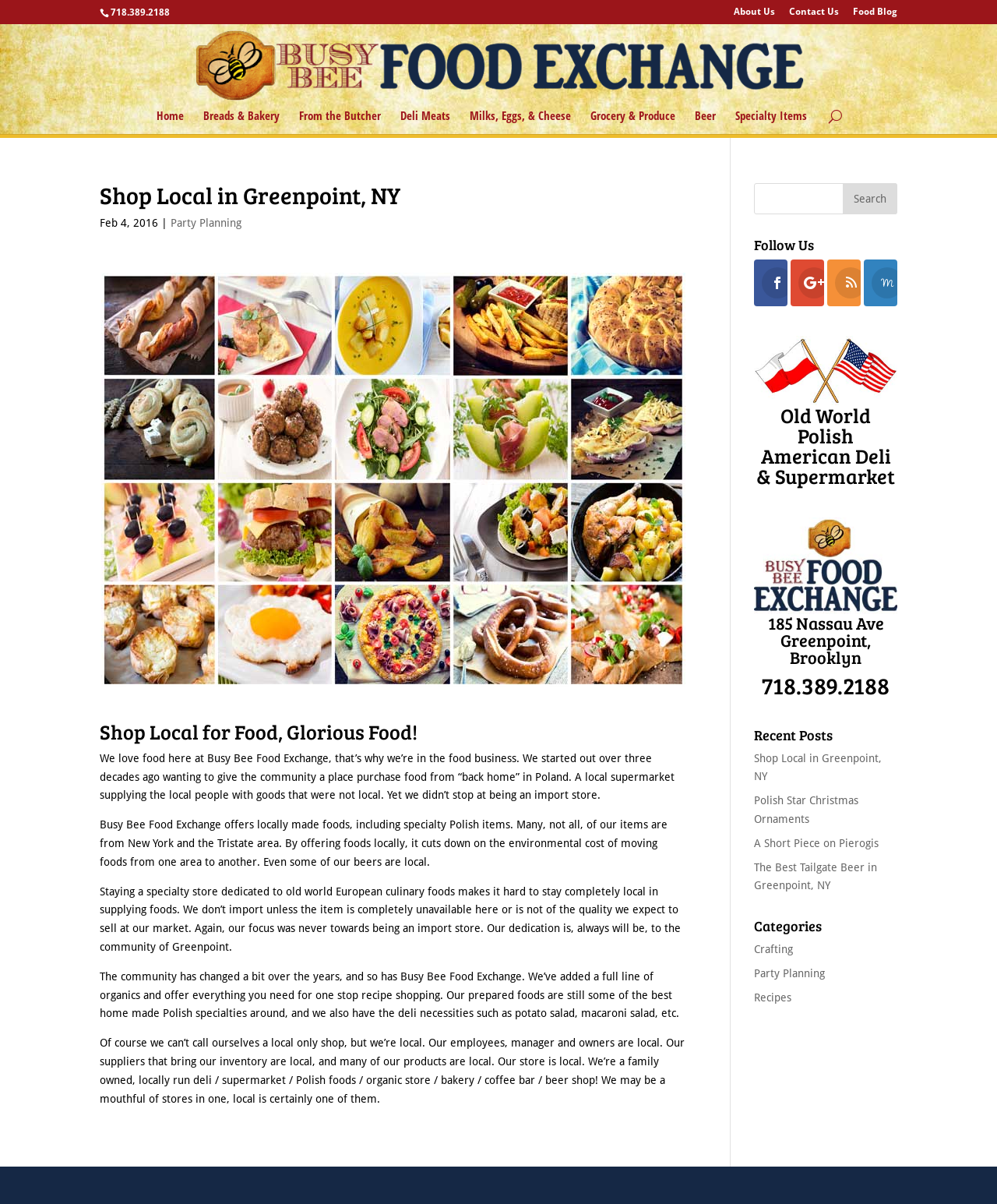What type of store is Busy Bee Food Exchange?
Using the image, provide a detailed and thorough answer to the question.

I determined the type of store by reading the heading 'Old World Polish American Deli & Supermarket' on the webpage, which suggests that Busy Bee Food Exchange is a deli and supermarket.